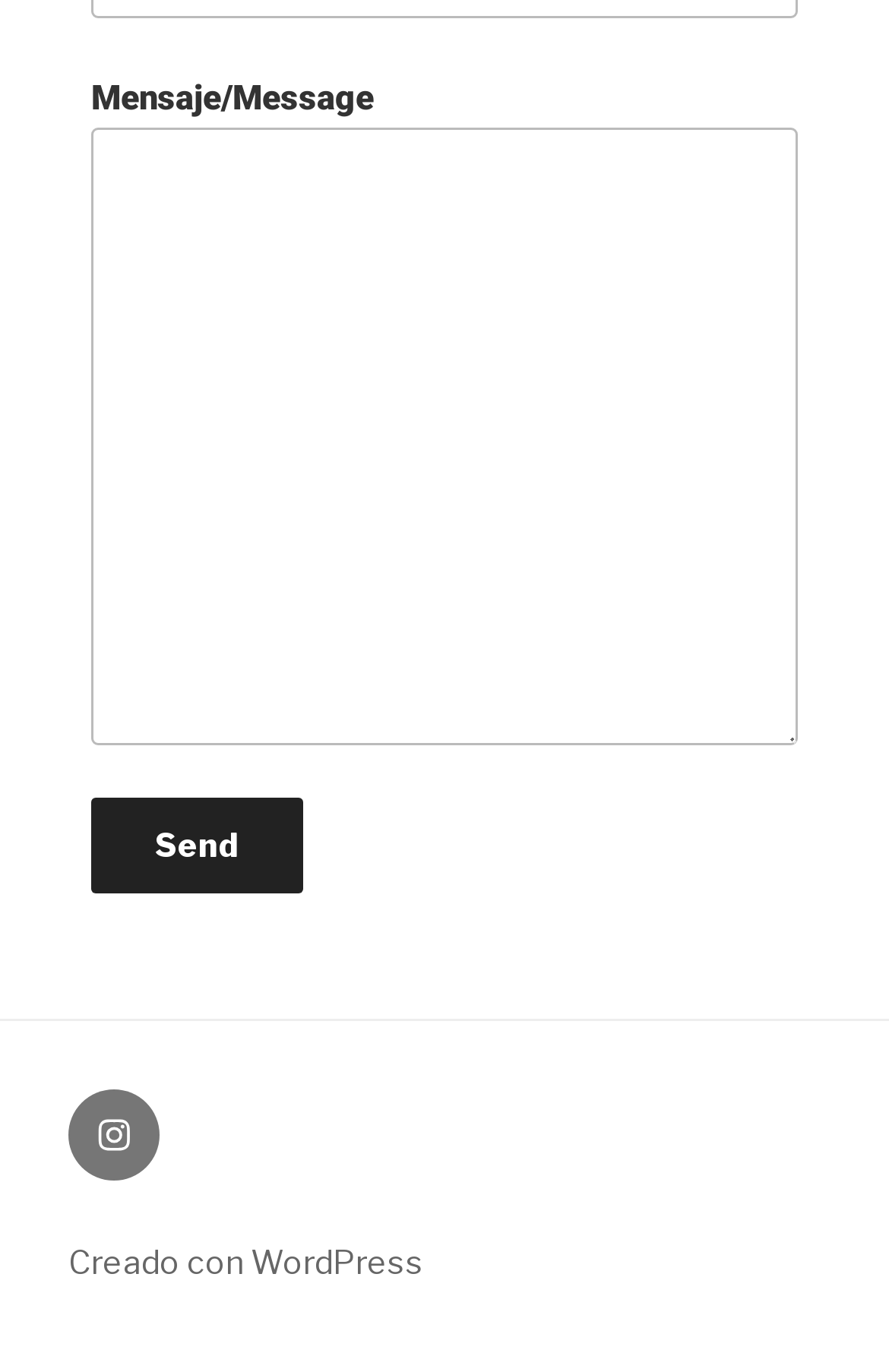Bounding box coordinates are to be given in the format (top-left x, top-left y, bottom-right x, bottom-right y). All values must be floating point numbers between 0 and 1. Provide the bounding box coordinate for the UI element described as: Creado con WordPress

[0.077, 0.905, 0.477, 0.933]